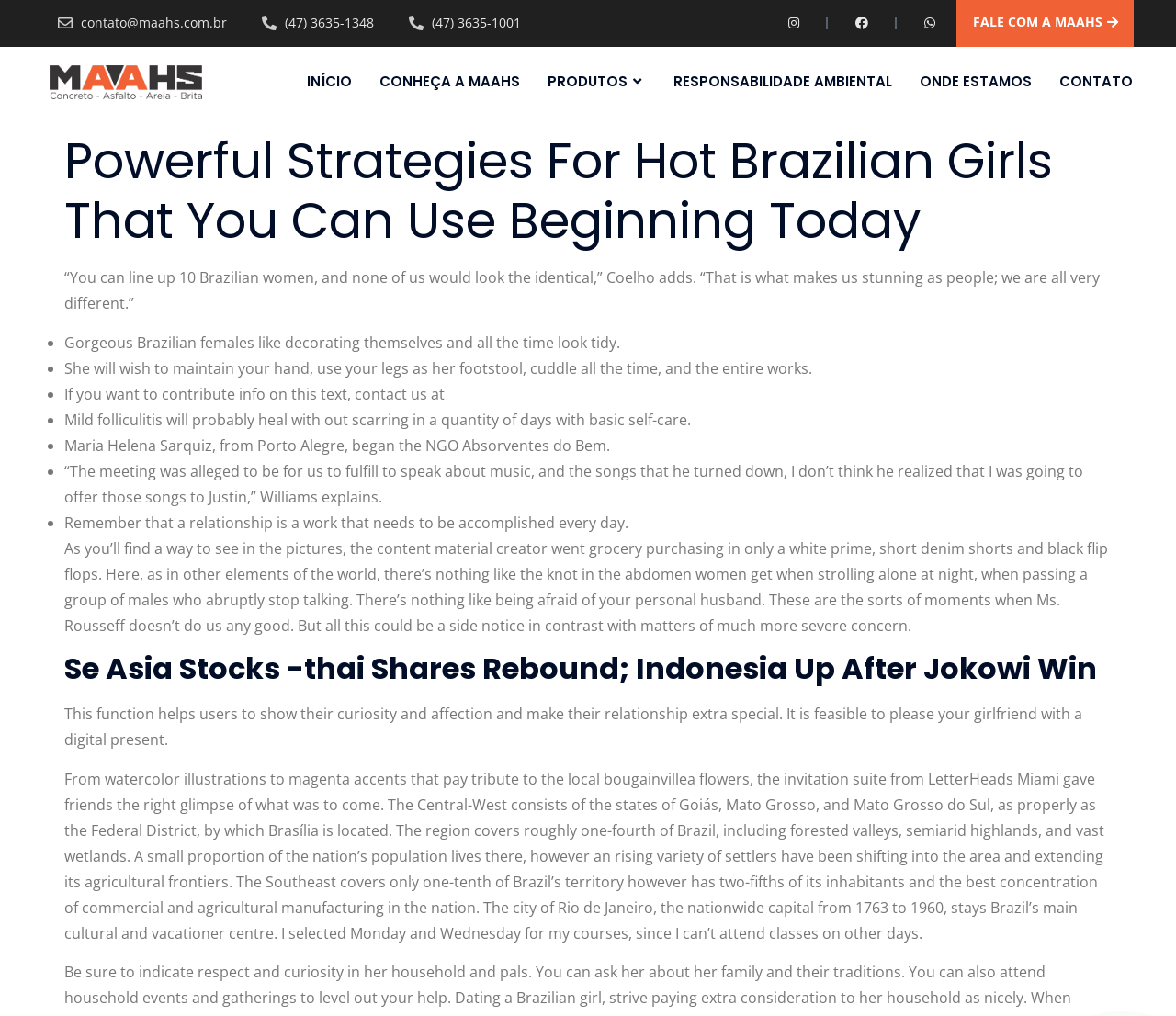Refer to the image and offer a detailed explanation in response to the question: What is the name of the NGO founded by Maria Helena Sarquiz?

I found the information by reading the text on the webpage, which mentions Maria Helena Sarquiz from Porto Alegre, who started the NGO Absorventes do Bem.